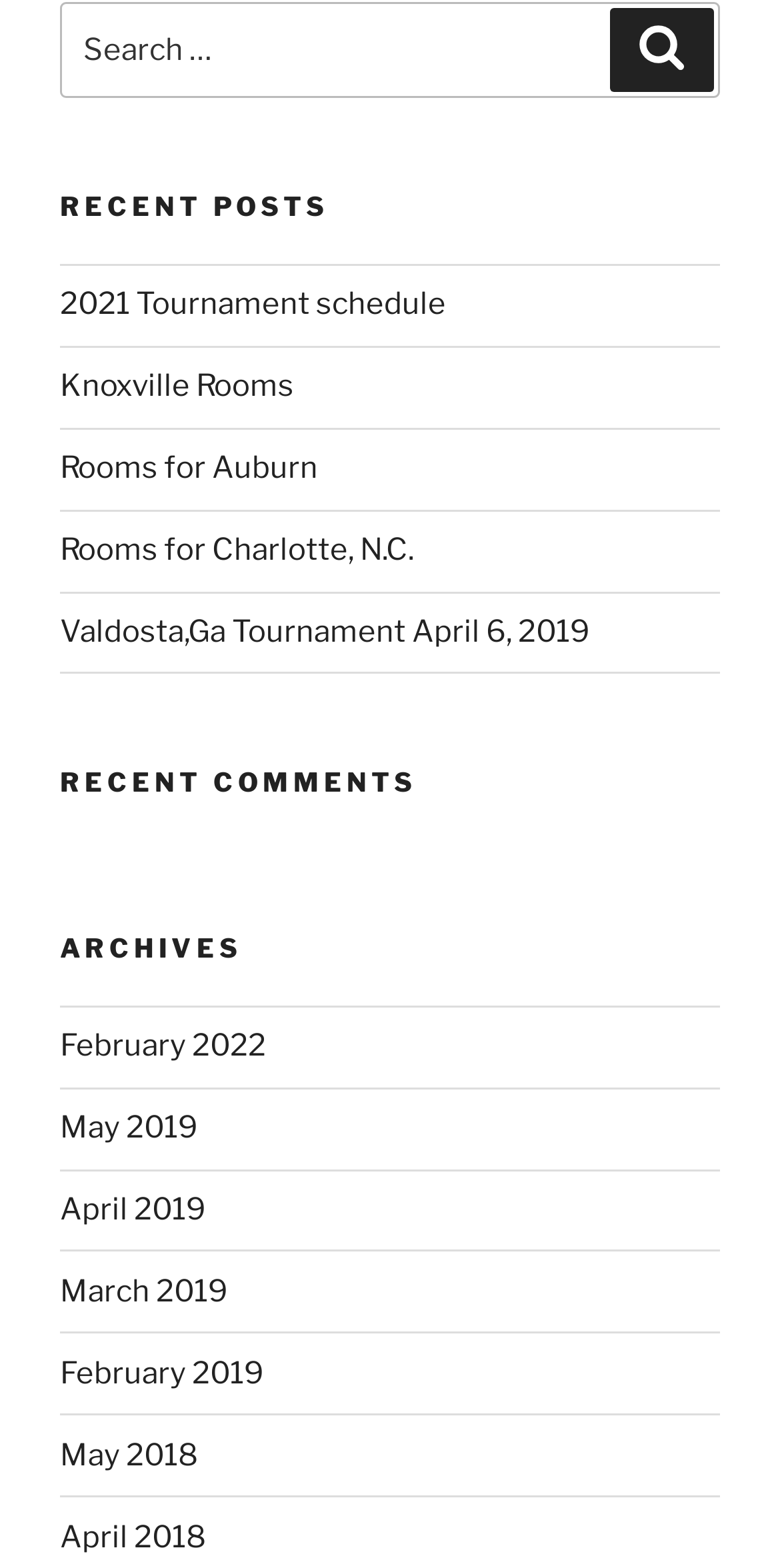Determine the bounding box for the HTML element described here: "Rooms for Charlotte, N.C.". The coordinates should be given as [left, top, right, bottom] with each number being a float between 0 and 1.

[0.077, 0.339, 0.531, 0.362]